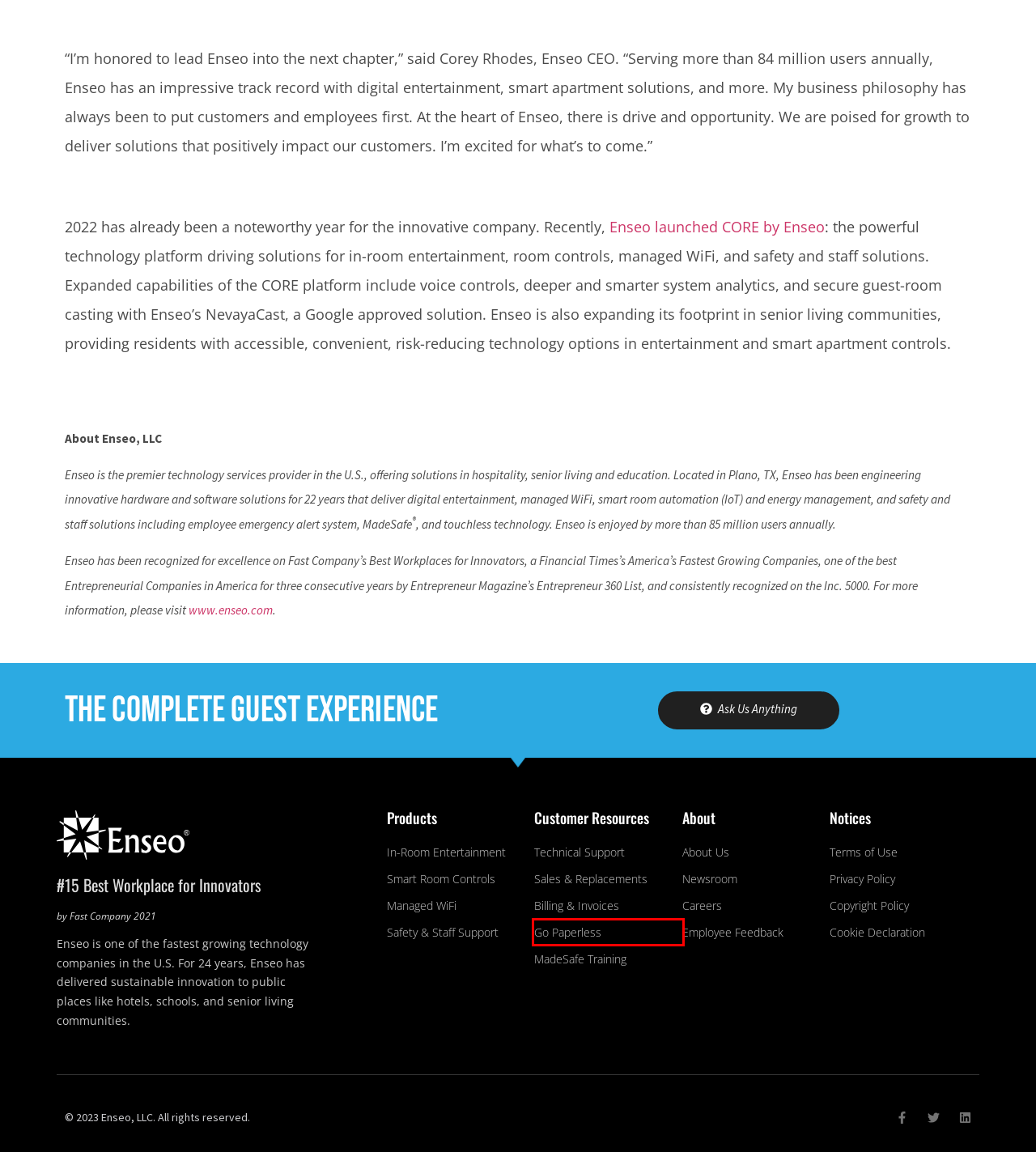Evaluate the webpage screenshot and identify the element within the red bounding box. Select the webpage description that best fits the new webpage after clicking the highlighted element. Here are the candidates:
A. Copyright Policy | Enseo
B. Paperless Billing - Sign-up for Electronic Billing | Enseo
C. Safety & Staff Support | Enseo
D. Careers at Enseo | Enseo
E. Cookie Declaration | Enseo
F. MadeSafe Training | Enseo
G. Sales & Replacements | Enseo
H. Anonymous Employee Feedback | Enseo

B